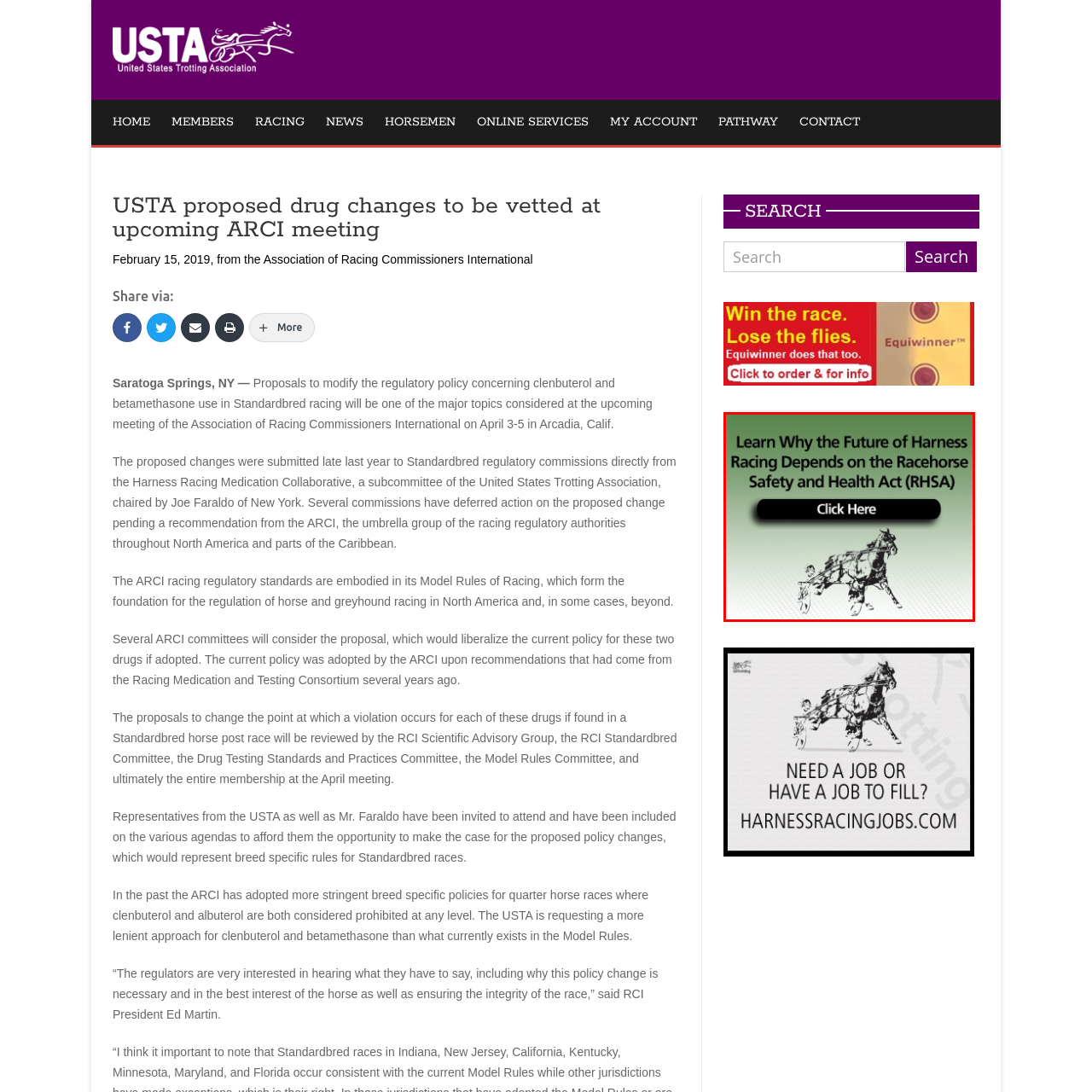Look at the area marked with a blue rectangle, What is the color of the backdrop in the image? 
Provide your answer using a single word or phrase.

Green